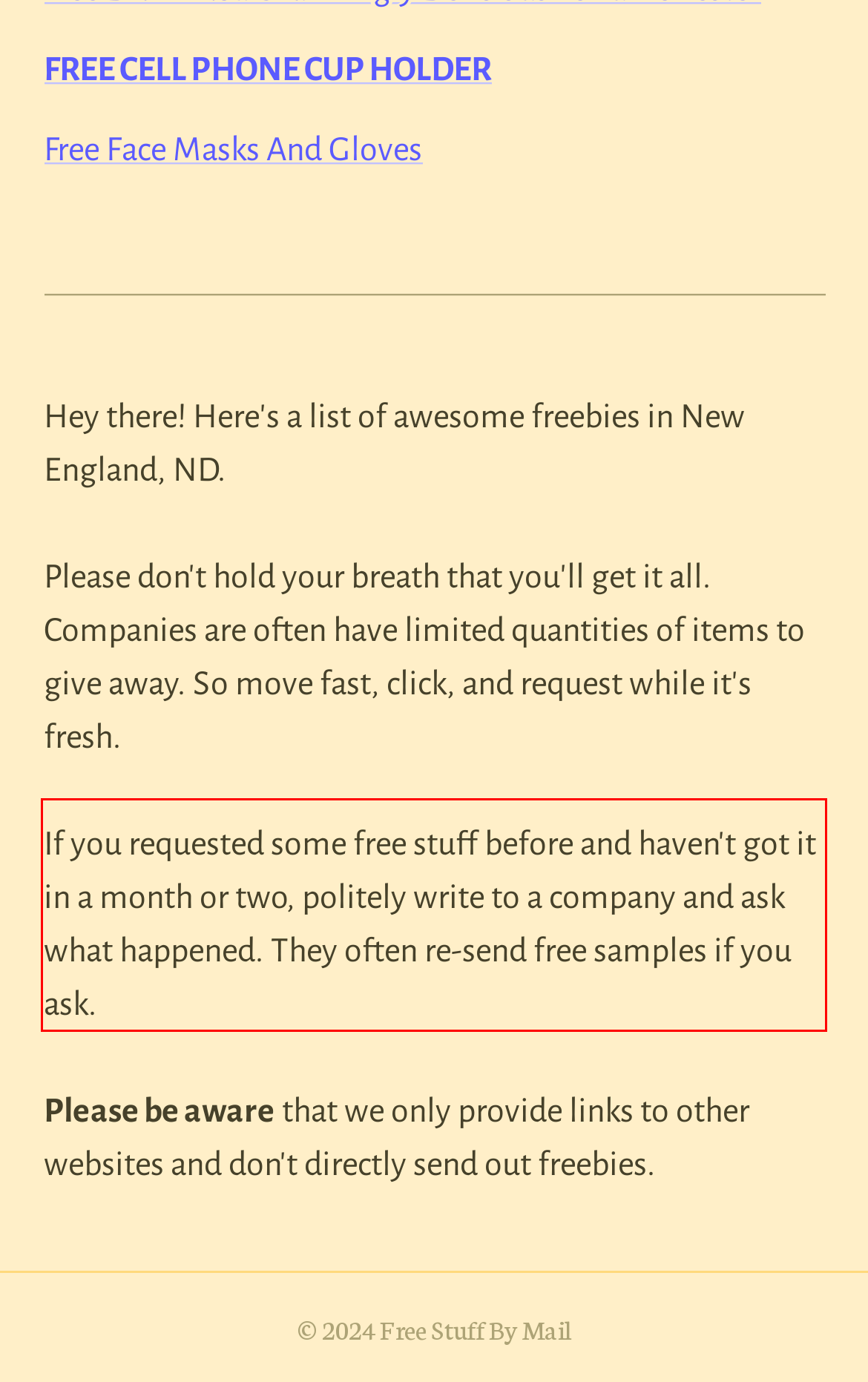You have a screenshot of a webpage with a UI element highlighted by a red bounding box. Use OCR to obtain the text within this highlighted area.

If you requested some free stuff before and haven't got it in a month or two, politely write to a company and ask what happened. They often re-send free samples if you ask.